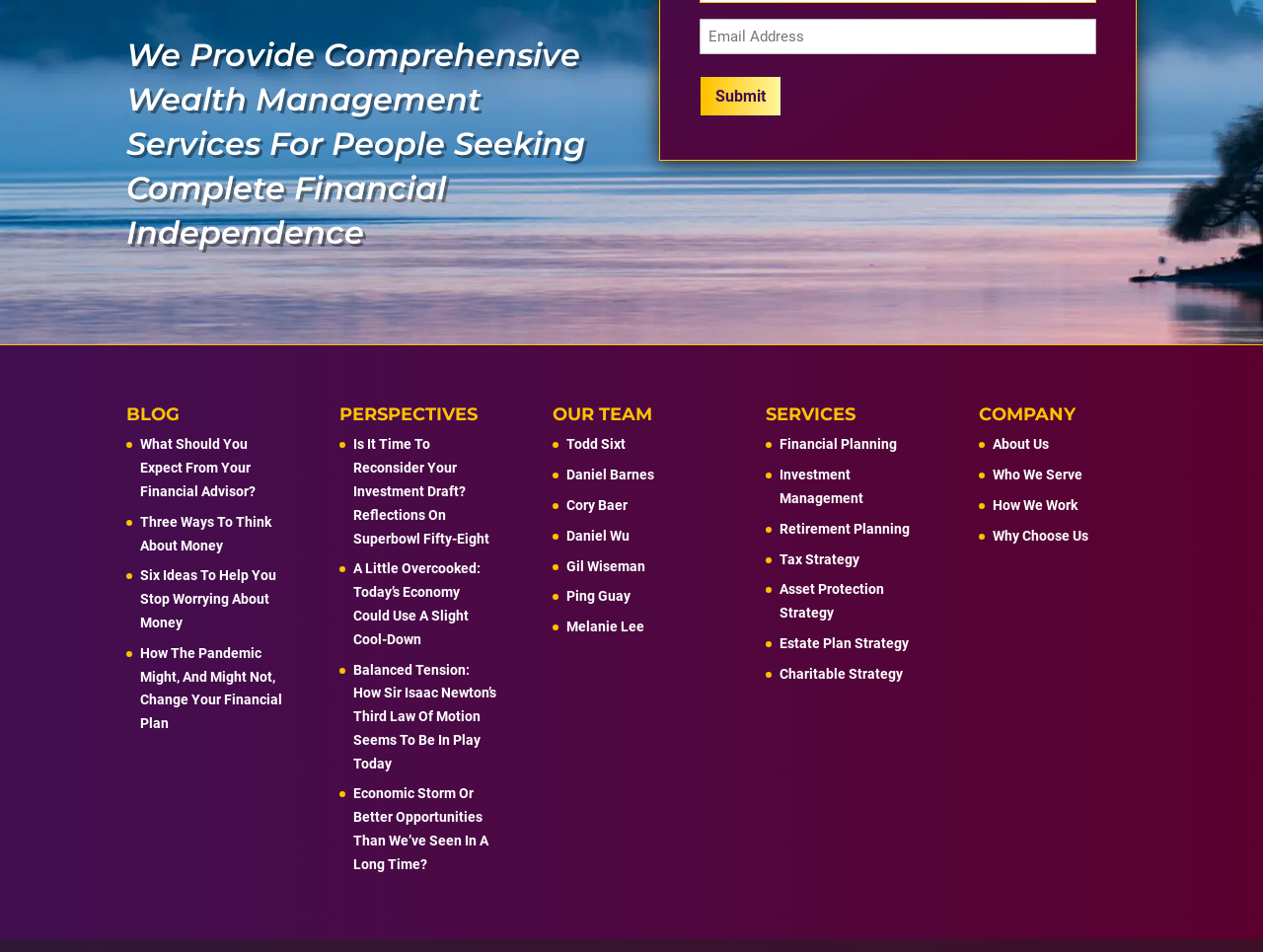Find the bounding box coordinates of the area to click in order to follow the instruction: "Read about Nell Minow".

None